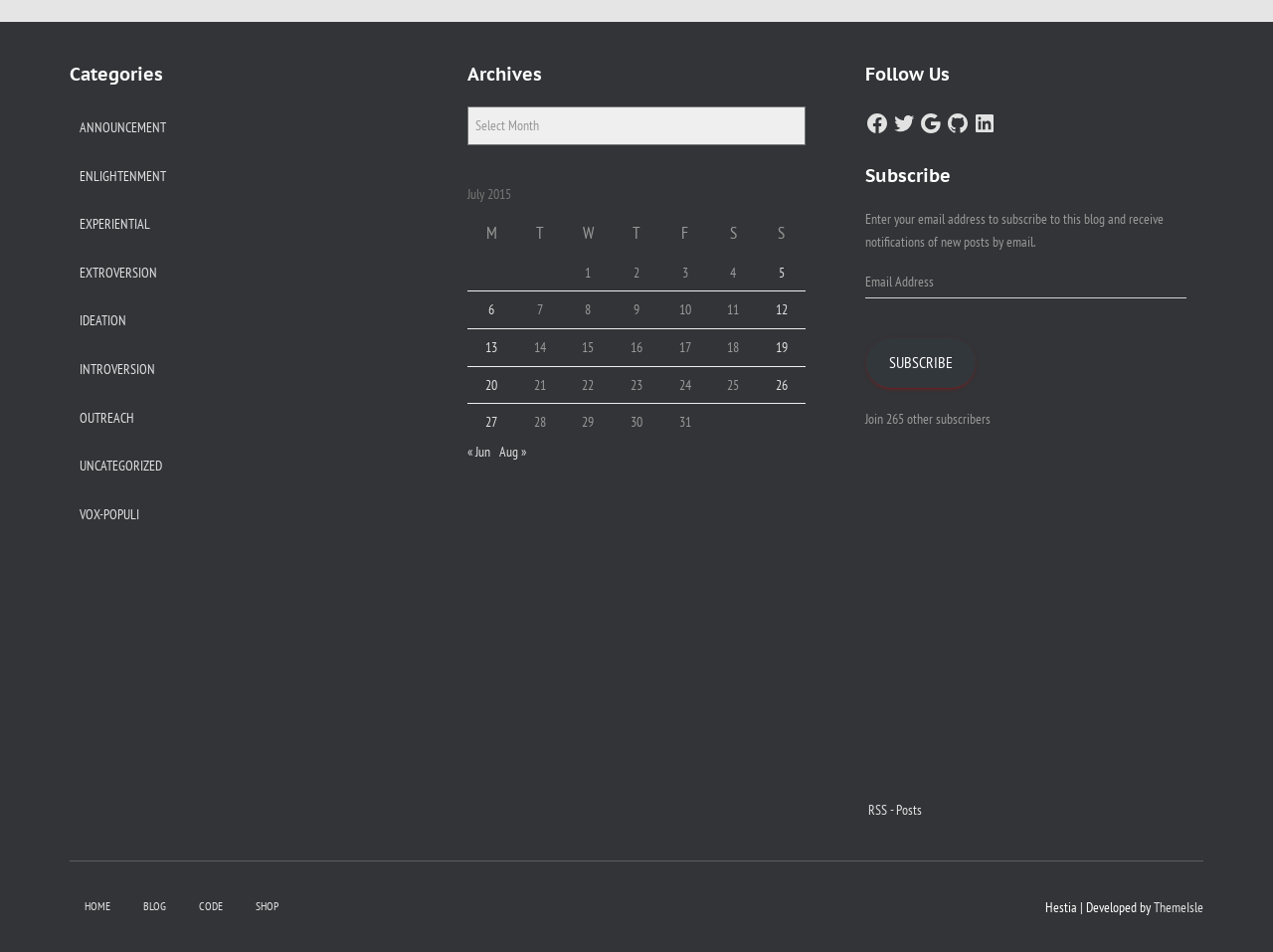Find the bounding box coordinates of the element you need to click on to perform this action: 'Click English'. The coordinates should be represented by four float values between 0 and 1, in the format [left, top, right, bottom].

None